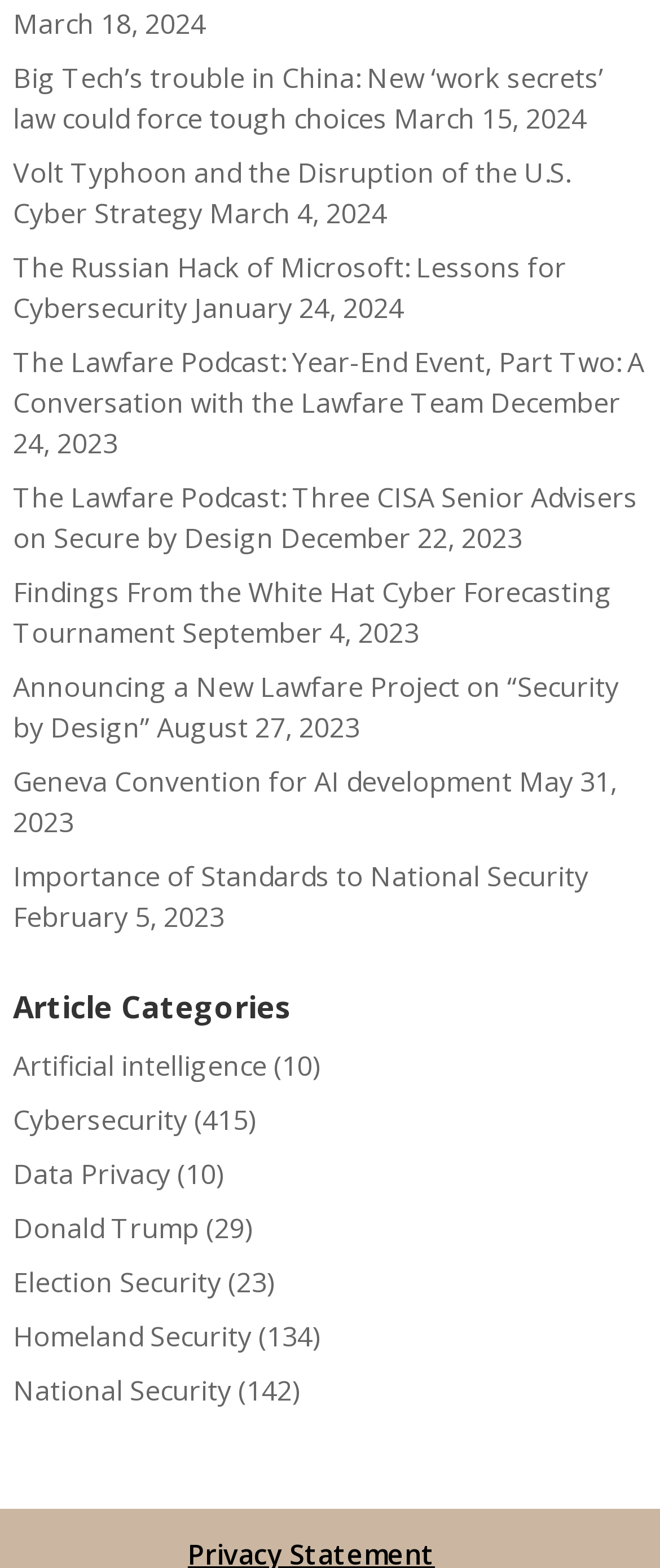From the details in the image, provide a thorough response to the question: How many articles are related to Cybersecurity?

I found the link 'Cybersecurity' under the 'Article Categories' heading and noticed that it has a corresponding text '(415)' next to it, which indicates that there are 415 articles related to Cybersecurity.